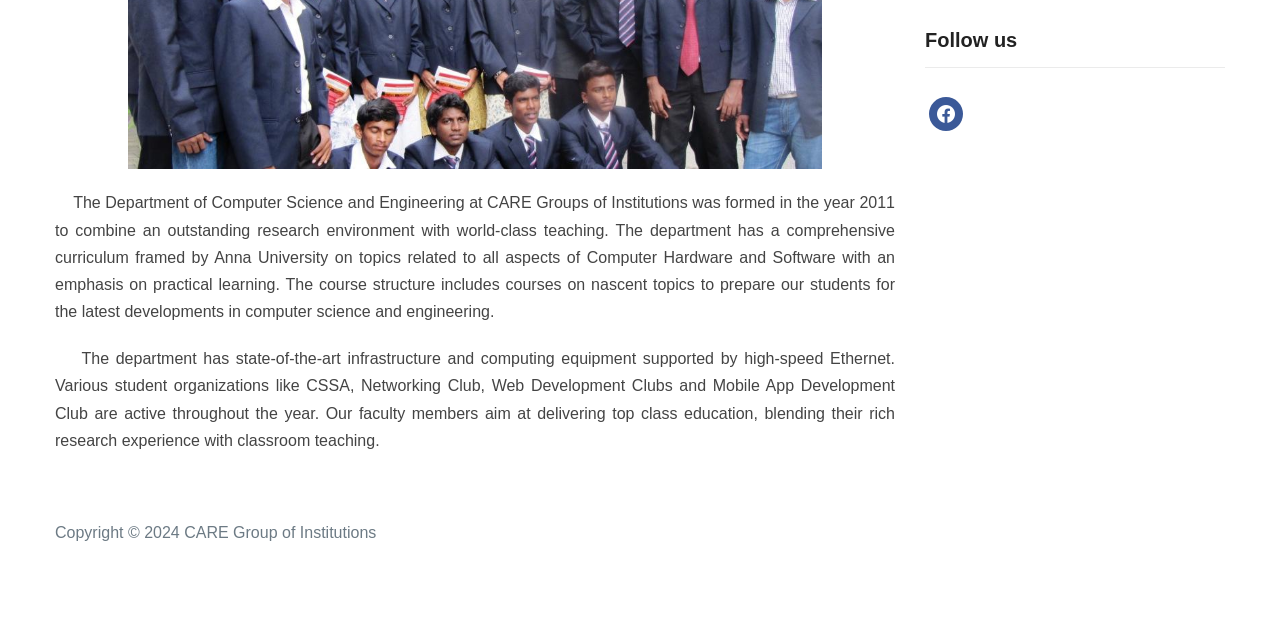Give the bounding box coordinates for the element described by: "facebook".

[0.726, 0.162, 0.752, 0.189]